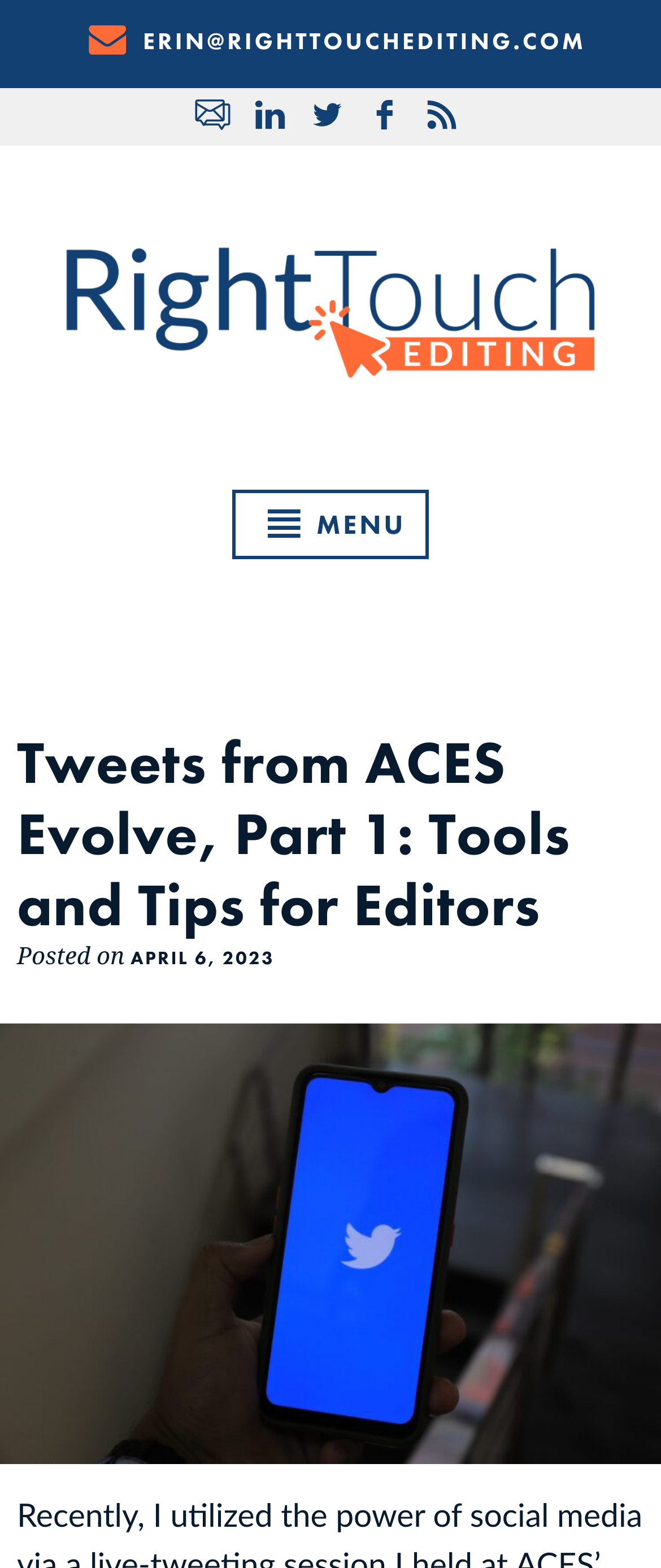Refer to the image and provide an in-depth answer to the question:
How many social media links are available?

I counted the number of social media links available on the webpage, which are represented by icons such as '', '', '', '', '', and ''. These links are located at the top of the webpage.